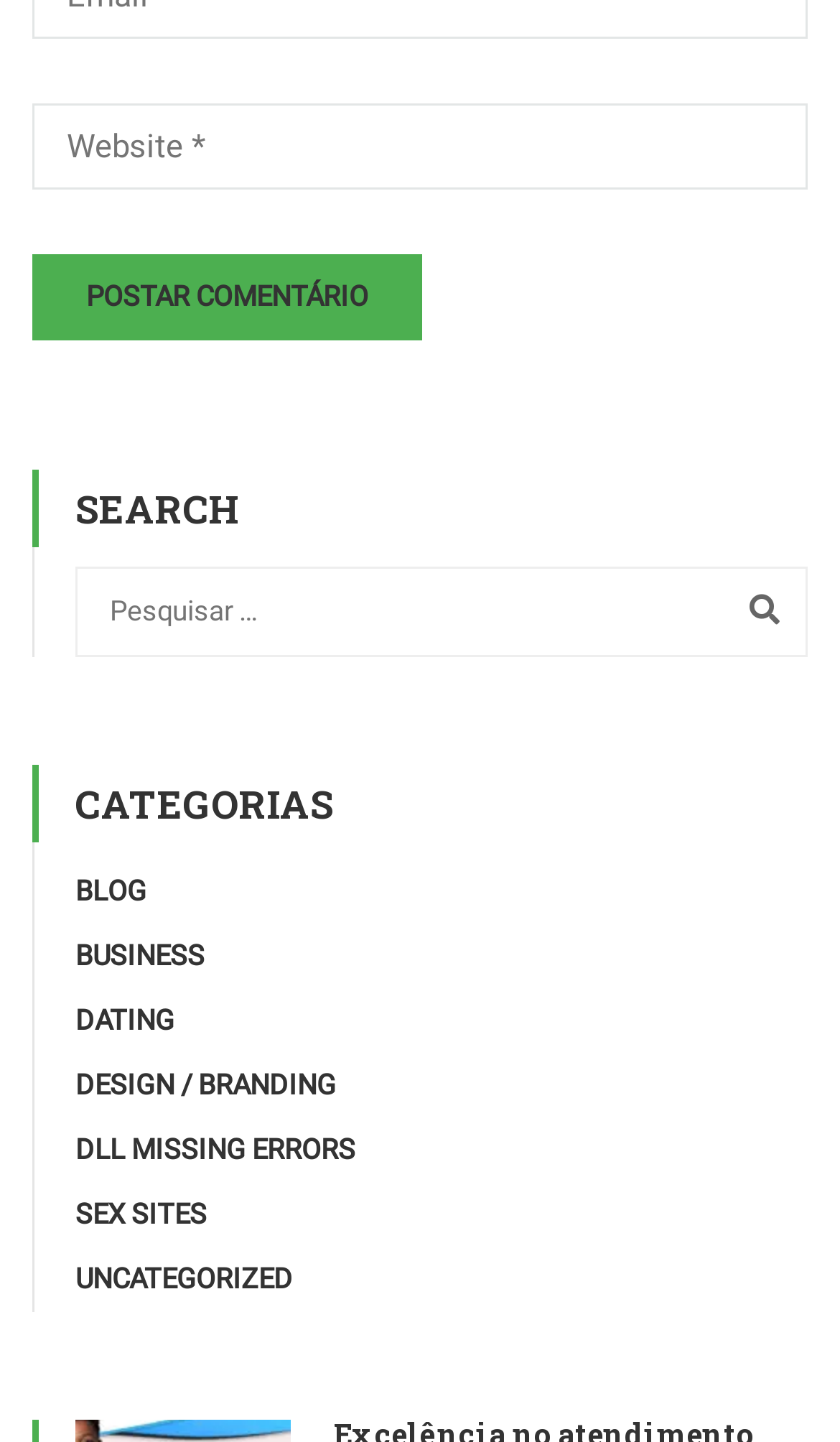What is the position of the 'POSTAR COMENTÁRIO' button?
Provide a fully detailed and comprehensive answer to the question.

By analyzing the bounding box coordinates, I found that the 'POSTAR COMENTÁRIO' button has a y1 value of 0.176, which is smaller than the y1 value of the search box (0.392). This indicates that the button is positioned above the search box.